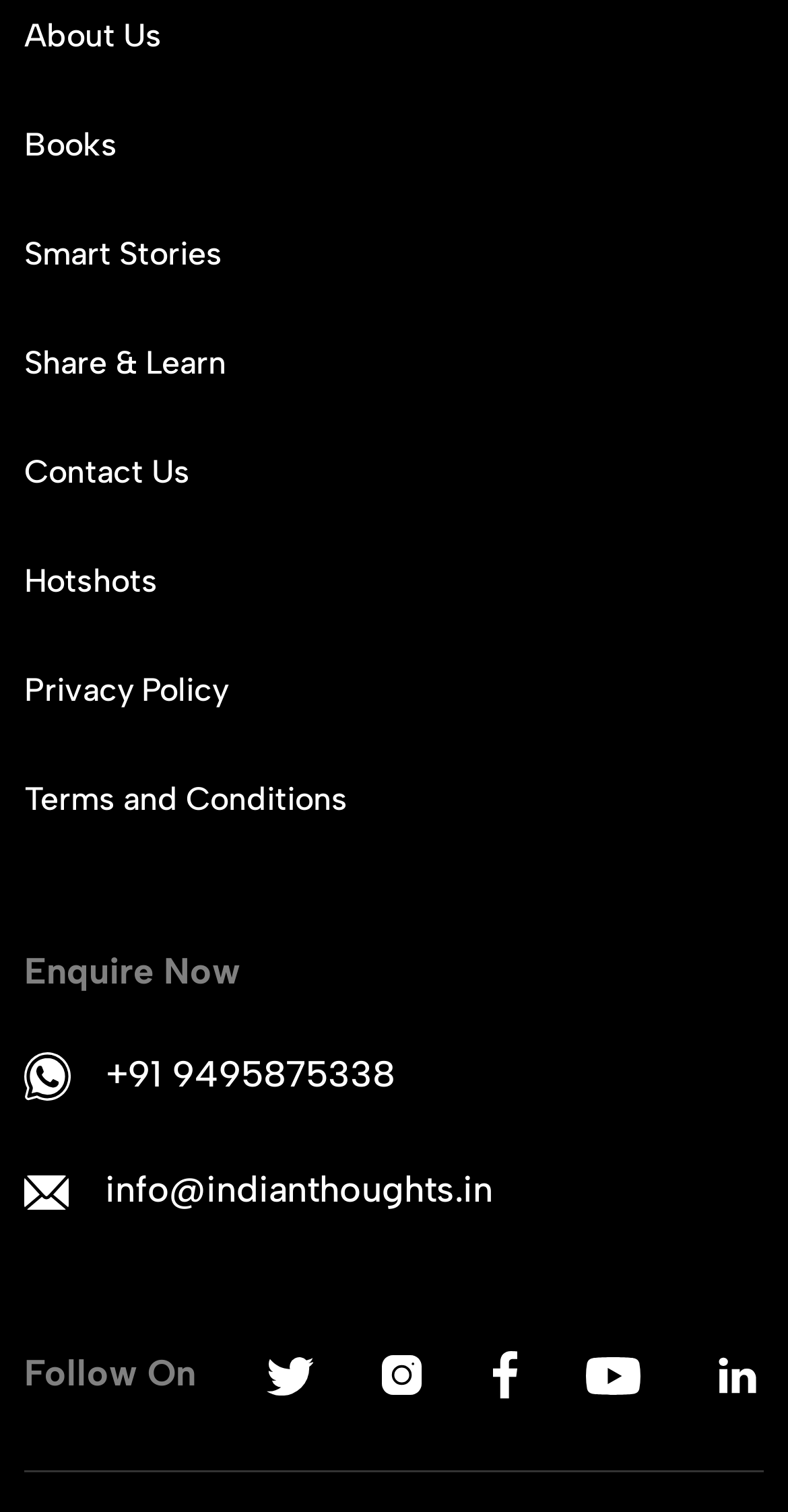Please examine the image and provide a detailed answer to the question: How many social media links are available?

I counted the number of social media links by looking at the figures with images inside, which are typically used to represent social media platforms. I found five such figures, each containing an image, which suggests that there are five social media links available.